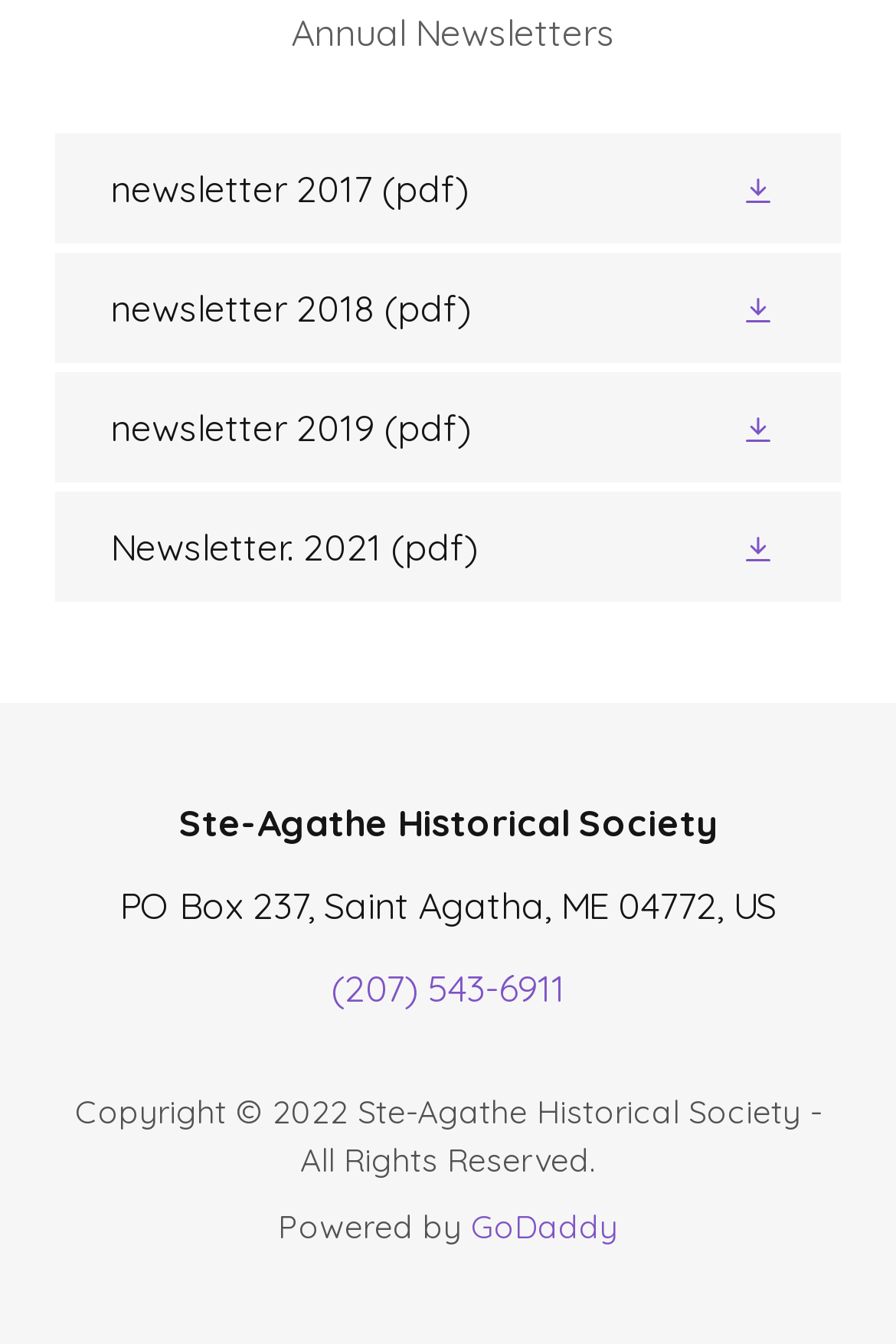For the given element description Download, determine the bounding box coordinates of the UI element. The coordinates should follow the format (top-left x, top-left y, bottom-right x, bottom-right y) and be within the range of 0 to 1.

[0.826, 0.3, 0.877, 0.337]